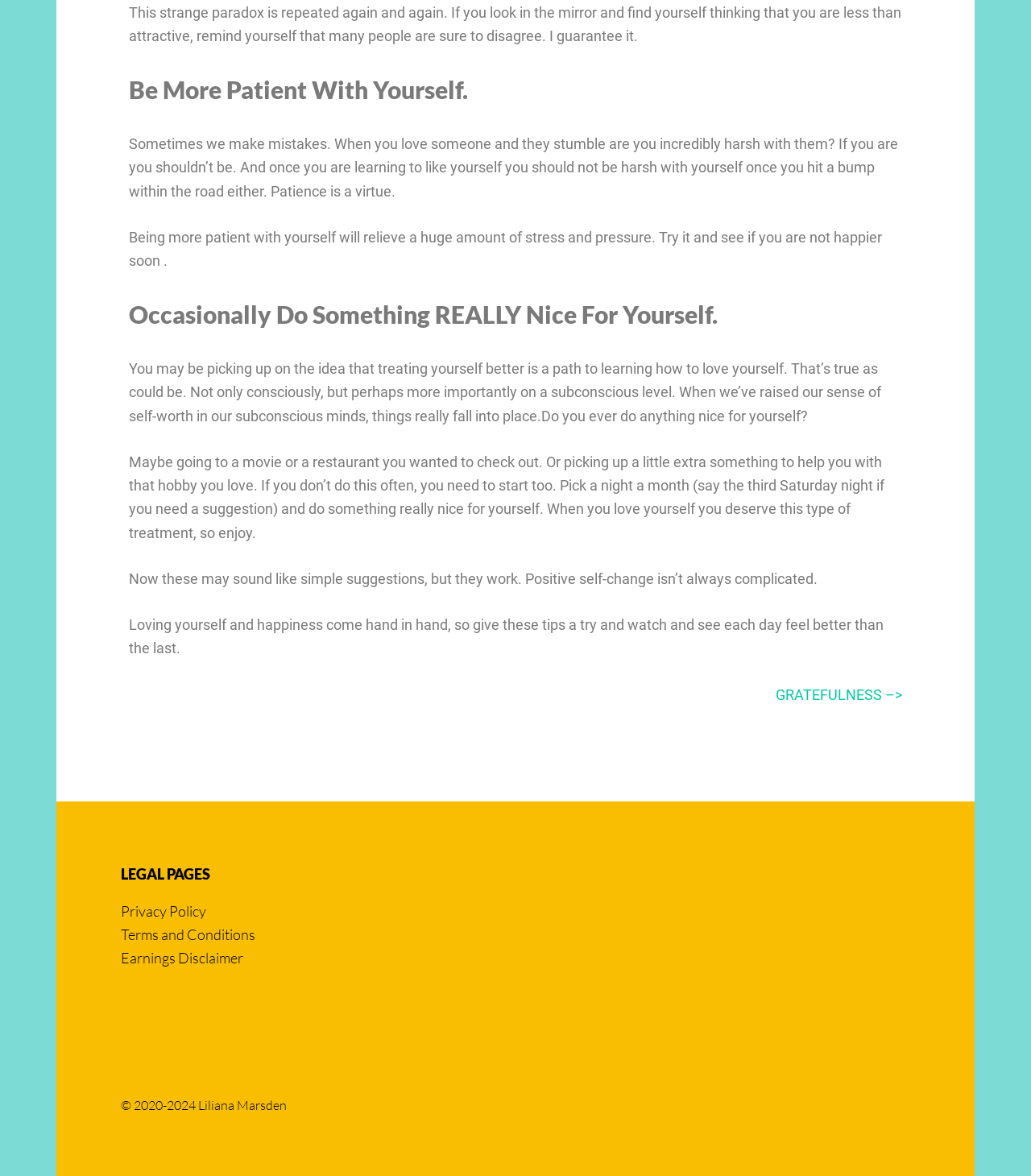Determine the bounding box coordinates (top-left x, top-left y, bottom-right x, bottom-right y) of the UI element described in the following text: Privacy Policy

[0.117, 0.767, 0.2, 0.782]